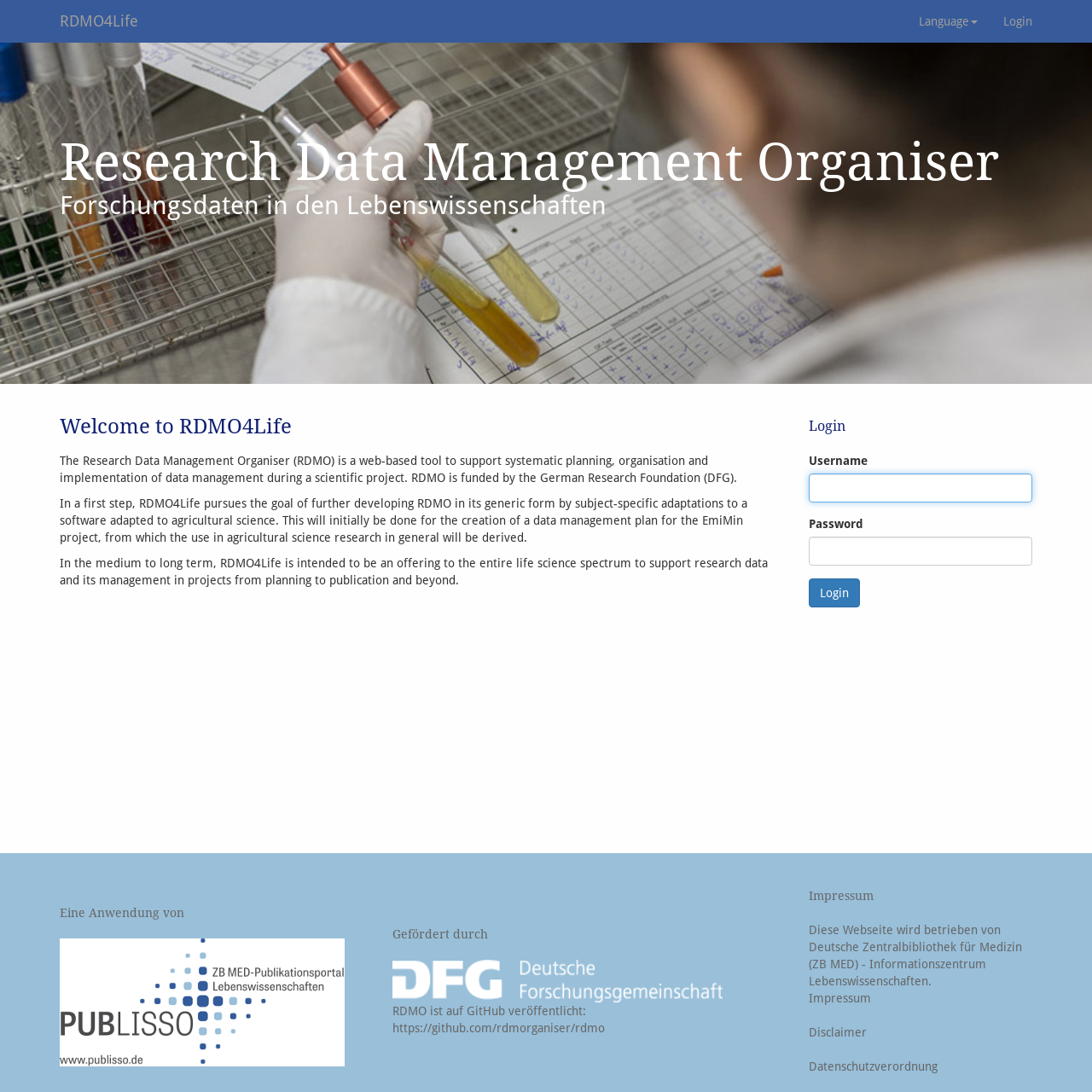Please provide the bounding box coordinates for the element that needs to be clicked to perform the instruction: "Click the Login button". The coordinates must consist of four float numbers between 0 and 1, formatted as [left, top, right, bottom].

[0.74, 0.53, 0.787, 0.556]